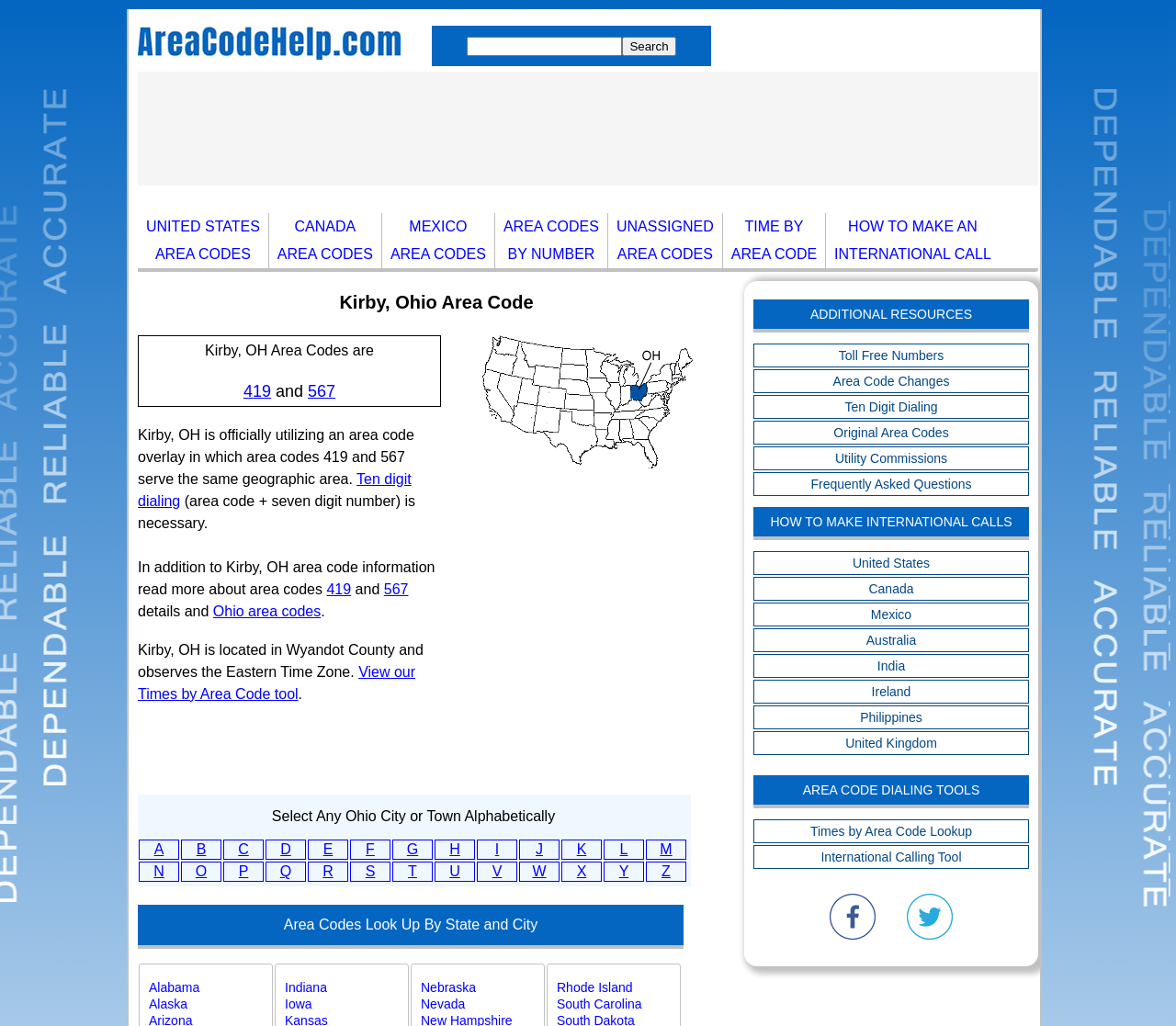Determine the bounding box coordinates of the region to click in order to accomplish the following instruction: "Check time by area code". Provide the coordinates as four float numbers between 0 and 1, specifically [left, top, right, bottom].

[0.622, 0.208, 0.695, 0.261]